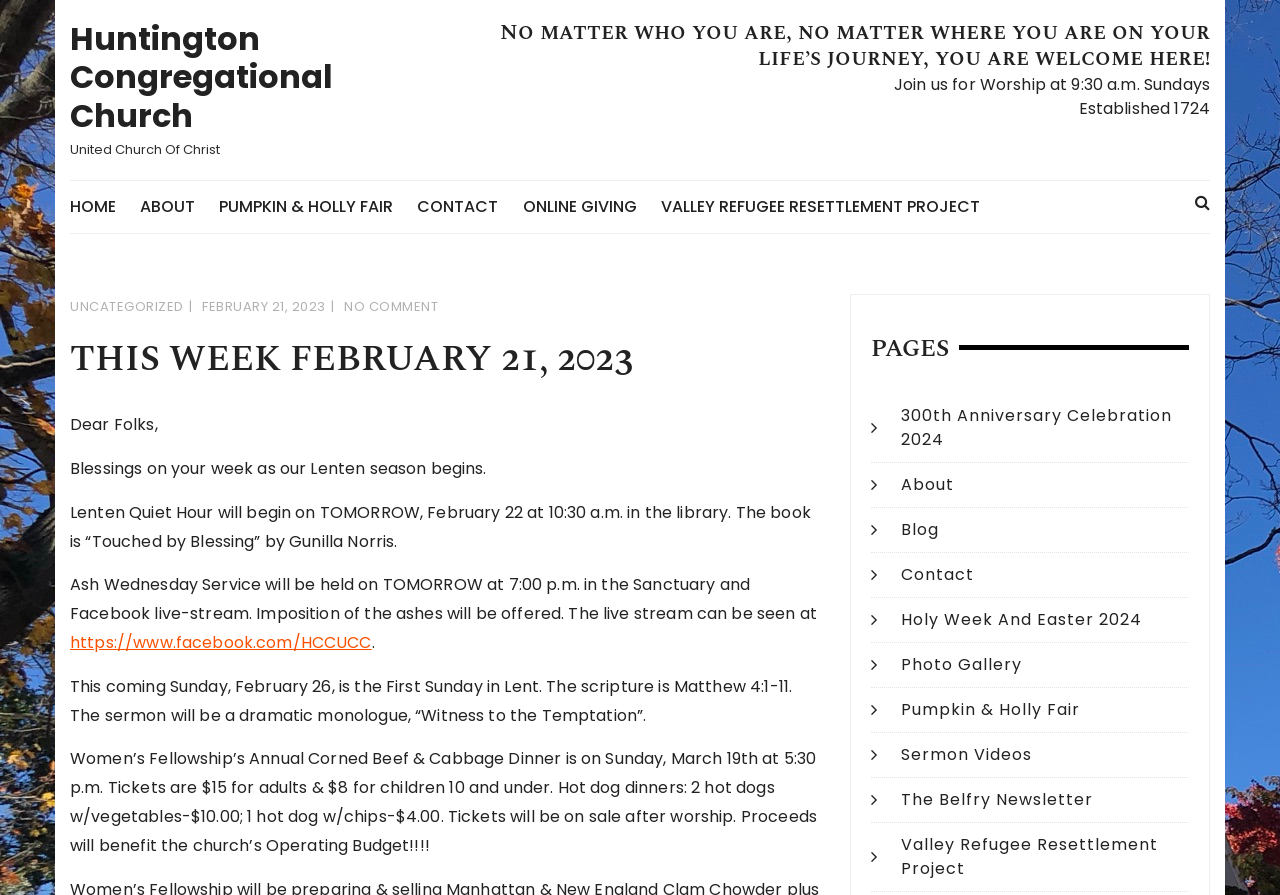Give a one-word or short phrase answer to the question: 
What is the theme of the sermon on the First Sunday in Lent?

Witness to the Temptation